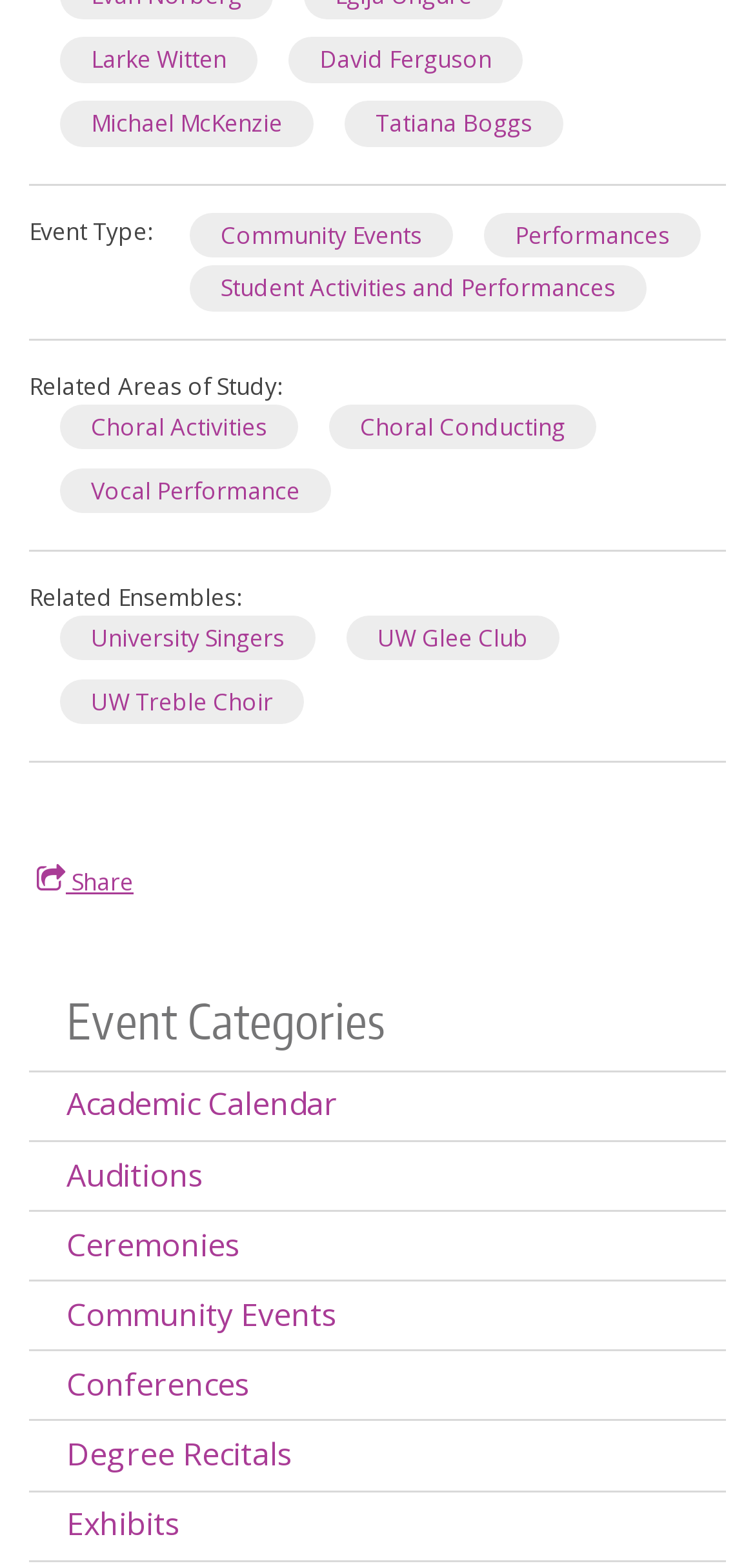Please identify the bounding box coordinates of the element's region that needs to be clicked to fulfill the following instruction: "View Larke Witten's profile". The bounding box coordinates should consist of four float numbers between 0 and 1, i.e., [left, top, right, bottom].

[0.079, 0.024, 0.341, 0.053]